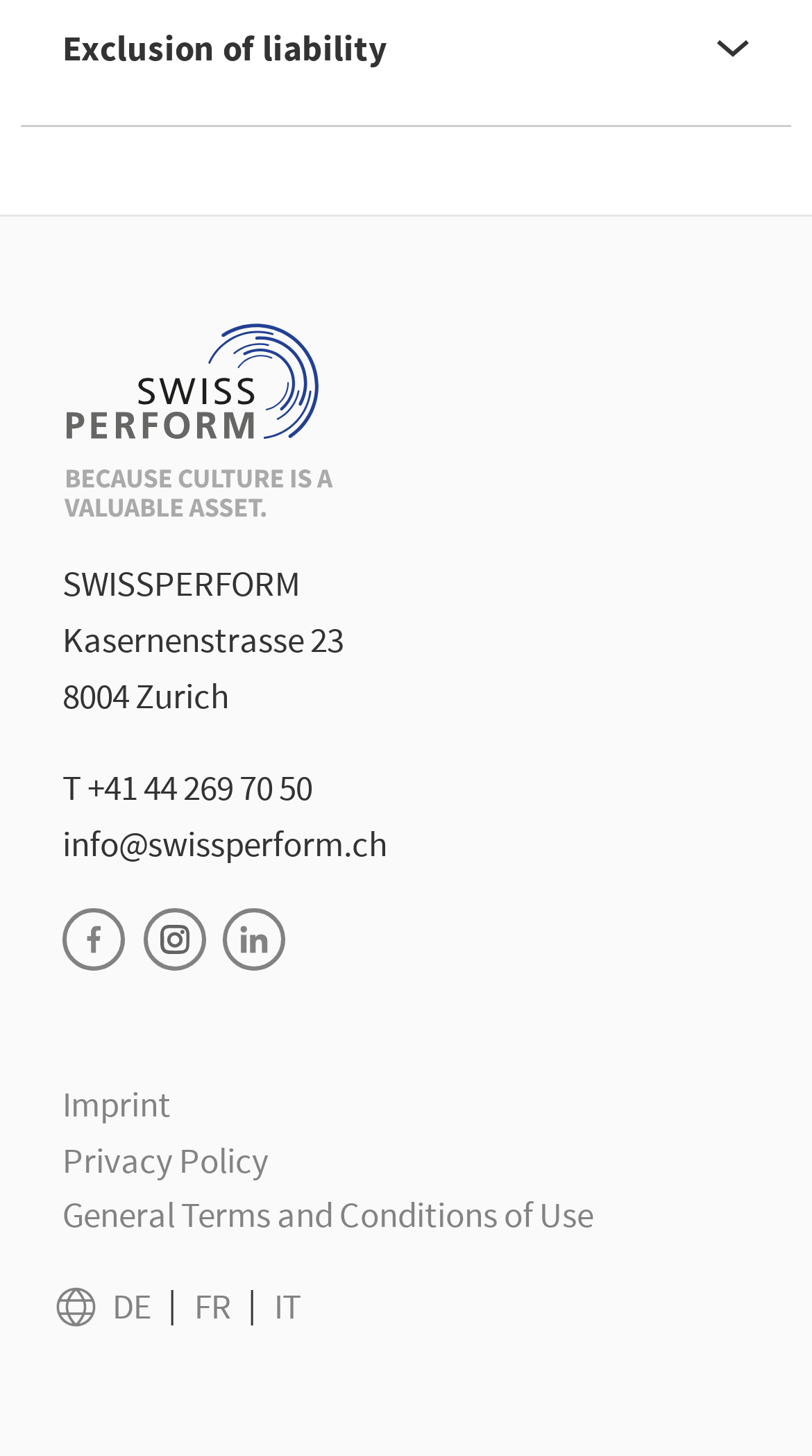Locate the bounding box coordinates of the area to click to fulfill this instruction: "visit the imprint page". The bounding box should be presented as four float numbers between 0 and 1, in the order [left, top, right, bottom].

[0.077, 0.739, 0.21, 0.778]